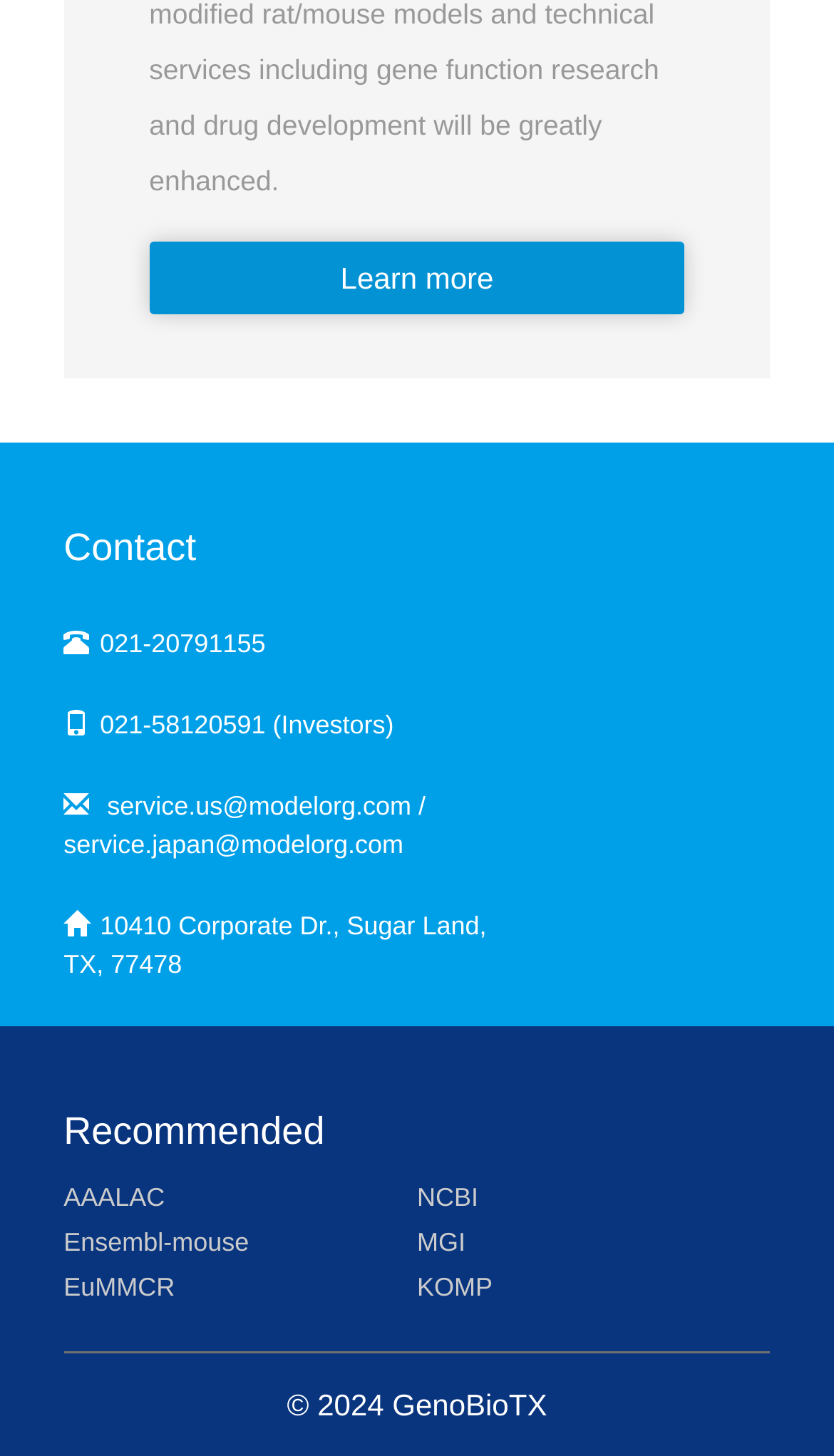Identify the bounding box coordinates for the element that needs to be clicked to fulfill this instruction: "Email the organization". Provide the coordinates in the format of four float numbers between 0 and 1: [left, top, right, bottom].

[0.076, 0.525, 0.616, 0.607]